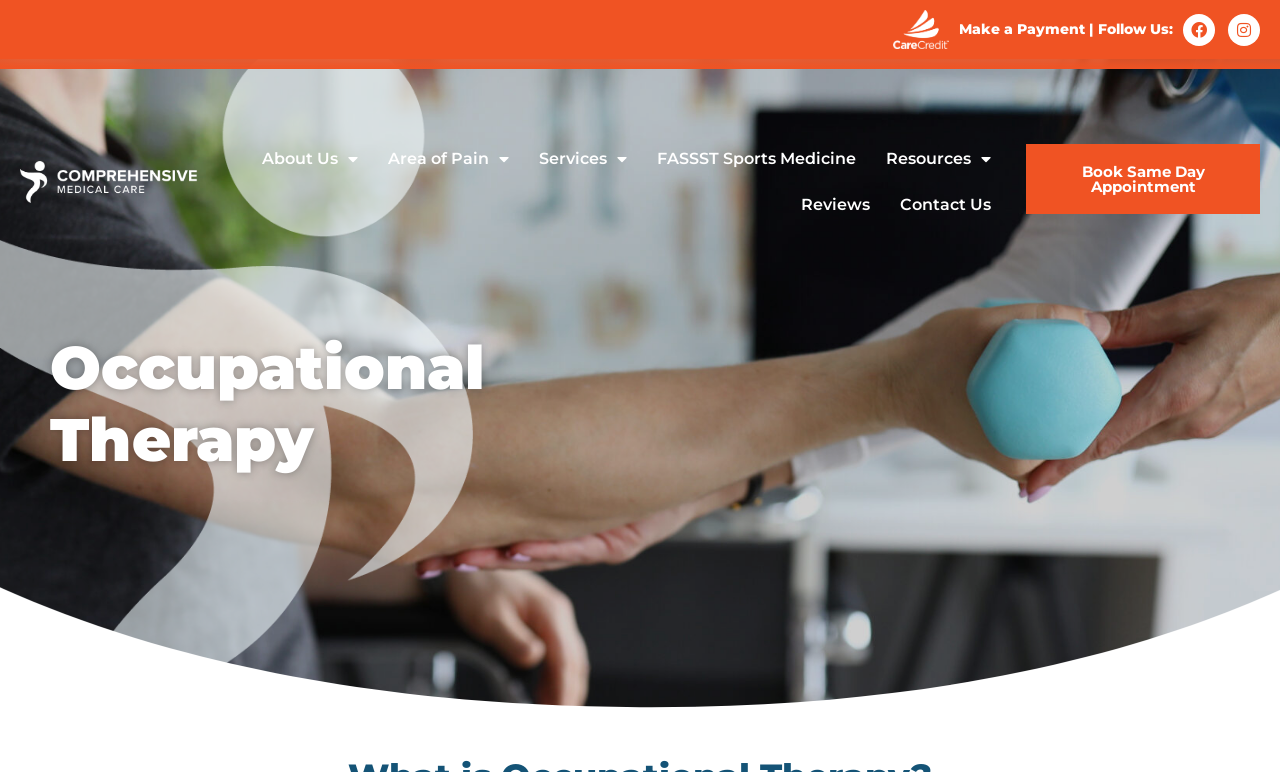Explain the webpage's layout and main content in detail.

The webpage is about occupational therapy, with a focus on comprehensive medical care in New Jersey. At the top right corner, there are social media links to Facebook and Instagram, accompanied by a "Follow Us" label. Below this section, there is a navigation menu with links to "About Us", "Area of Pain", "Services", "FASSST Sports Medicine", "Resources", and "Reviews". Each of these links has a dropdown menu, except for "FASSST Sports Medicine".

On the left side of the page, there is a prominent heading "Occupational Therapy" followed by a brief description or a call-to-action button. Below this, there is an image related to occupational therapy.

At the top left corner, there is a link to make a payment, and on the right side, there is a call-to-action button to book a same-day appointment. The page also has a link to contact us, located near the bottom right corner.

Overall, the webpage appears to be a professional medical website, with a clear focus on occupational therapy and related services.